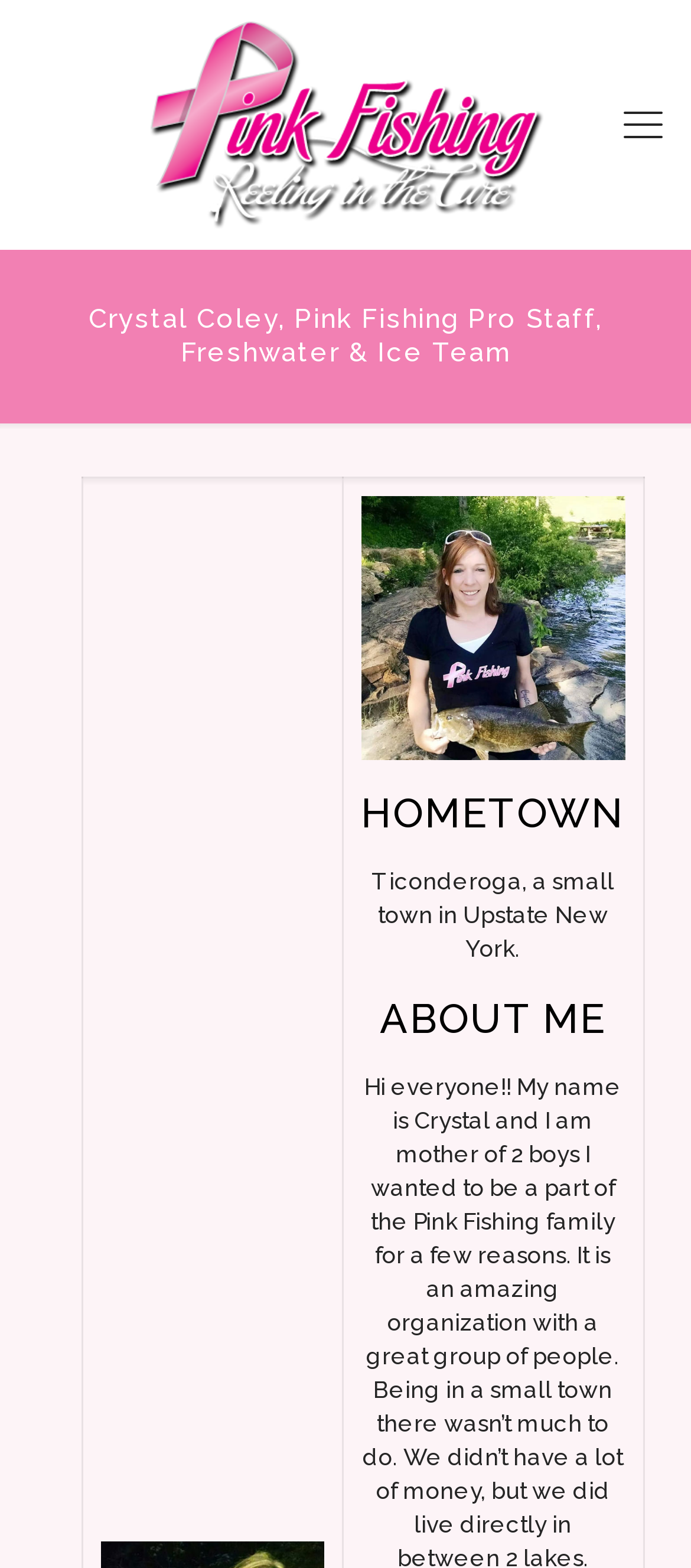Using the given description, provide the bounding box coordinates formatted as (top-left x, top-left y, bottom-right x, bottom-right y), with all values being floating point numbers between 0 and 1. Description: title="Pink Fishing"

[0.128, 0.011, 0.872, 0.147]